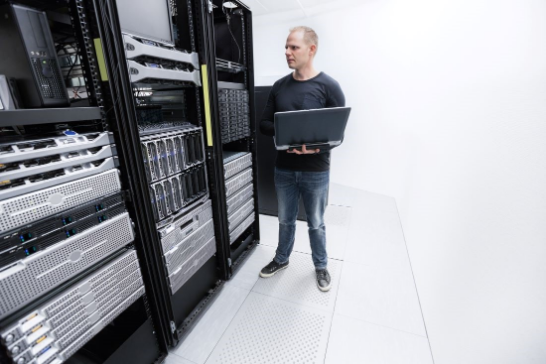What is the purpose of switches and routers?
Please give a detailed and thorough answer to the question, covering all relevant points.

According to the caption, switches and routers are crucial for efficient data transfer among devices, which is critical in today's fast-paced digital landscape. This implies that their primary function is to facilitate seamless data flow and connectivity.